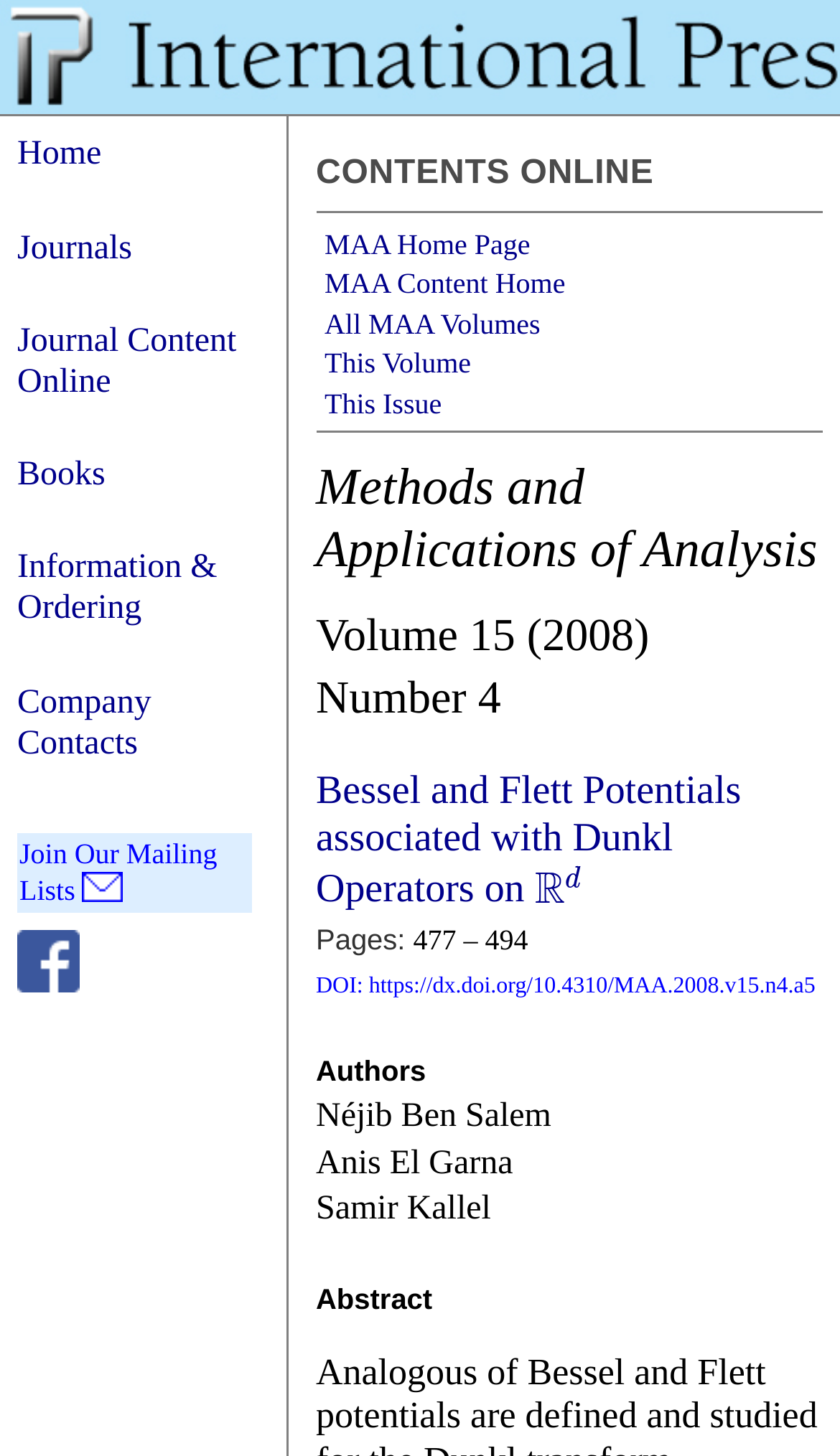Please identify the bounding box coordinates of where to click in order to follow the instruction: "go to home page".

[0.021, 0.094, 0.121, 0.119]